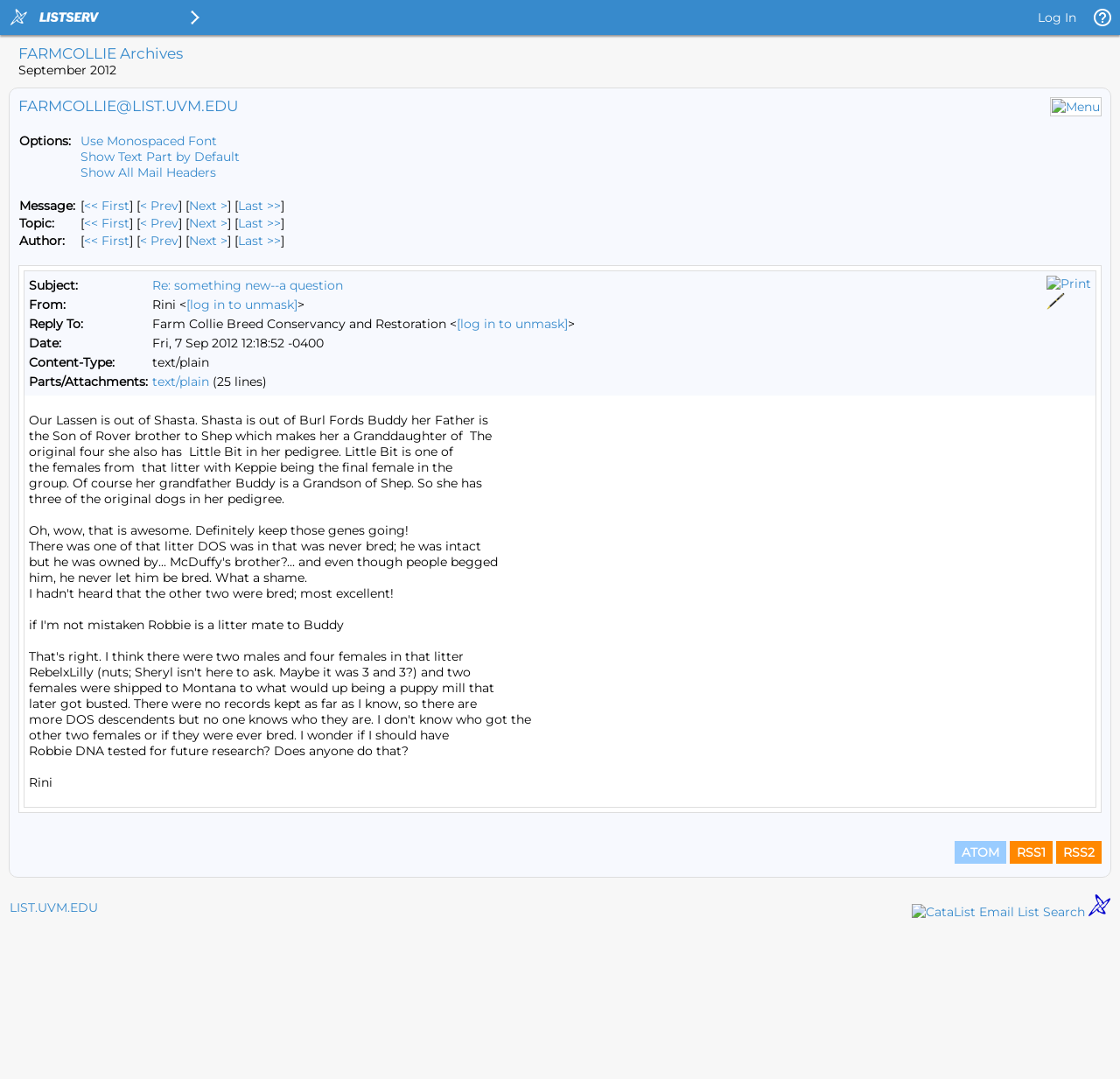Based on what you see in the screenshot, provide a thorough answer to this question: What is the topic of the conversation?

The topic of the conversation can be inferred from the text of the message, which discusses the pedigree of a dog named Lassen and the breeding of DOS descendents.